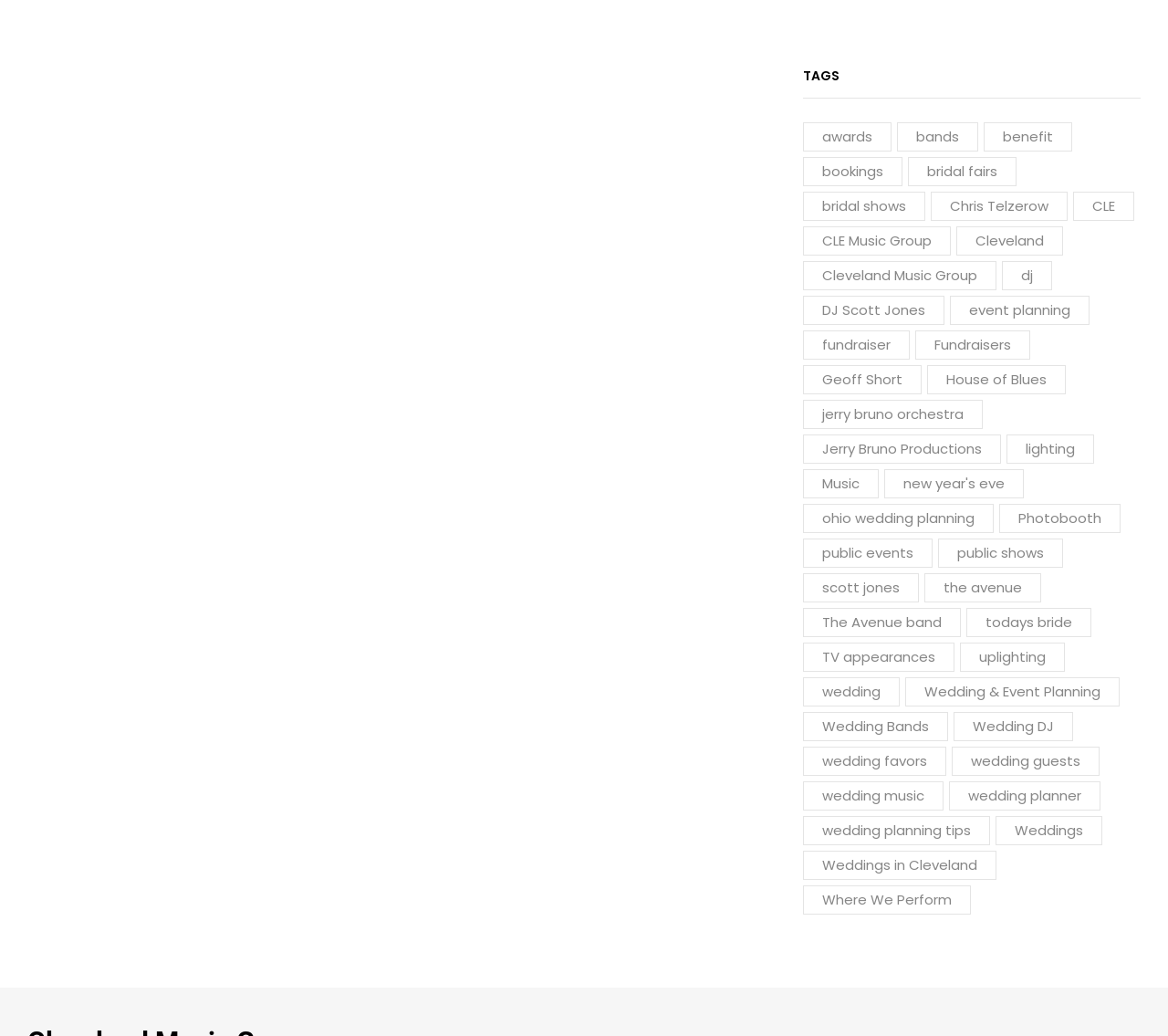Please find the bounding box coordinates of the section that needs to be clicked to achieve this instruction: "check bookings".

[0.688, 0.152, 0.773, 0.18]